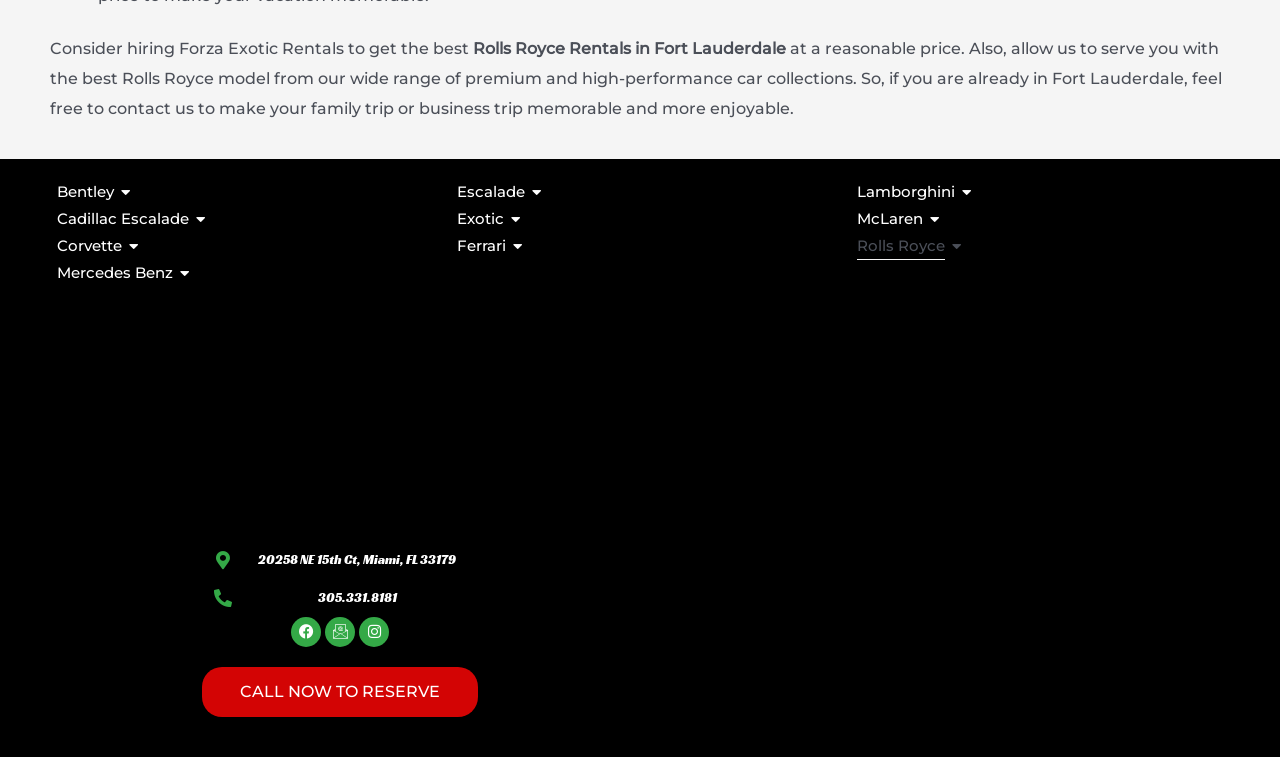What is the location of Forza Exotic Rentals?
Please answer the question with as much detail and depth as you can.

The webpage displays the address '20258 NE 15th Ct, Miami, FL 33179' which suggests that the location of Forza Exotic Rentals is in Miami, Florida.